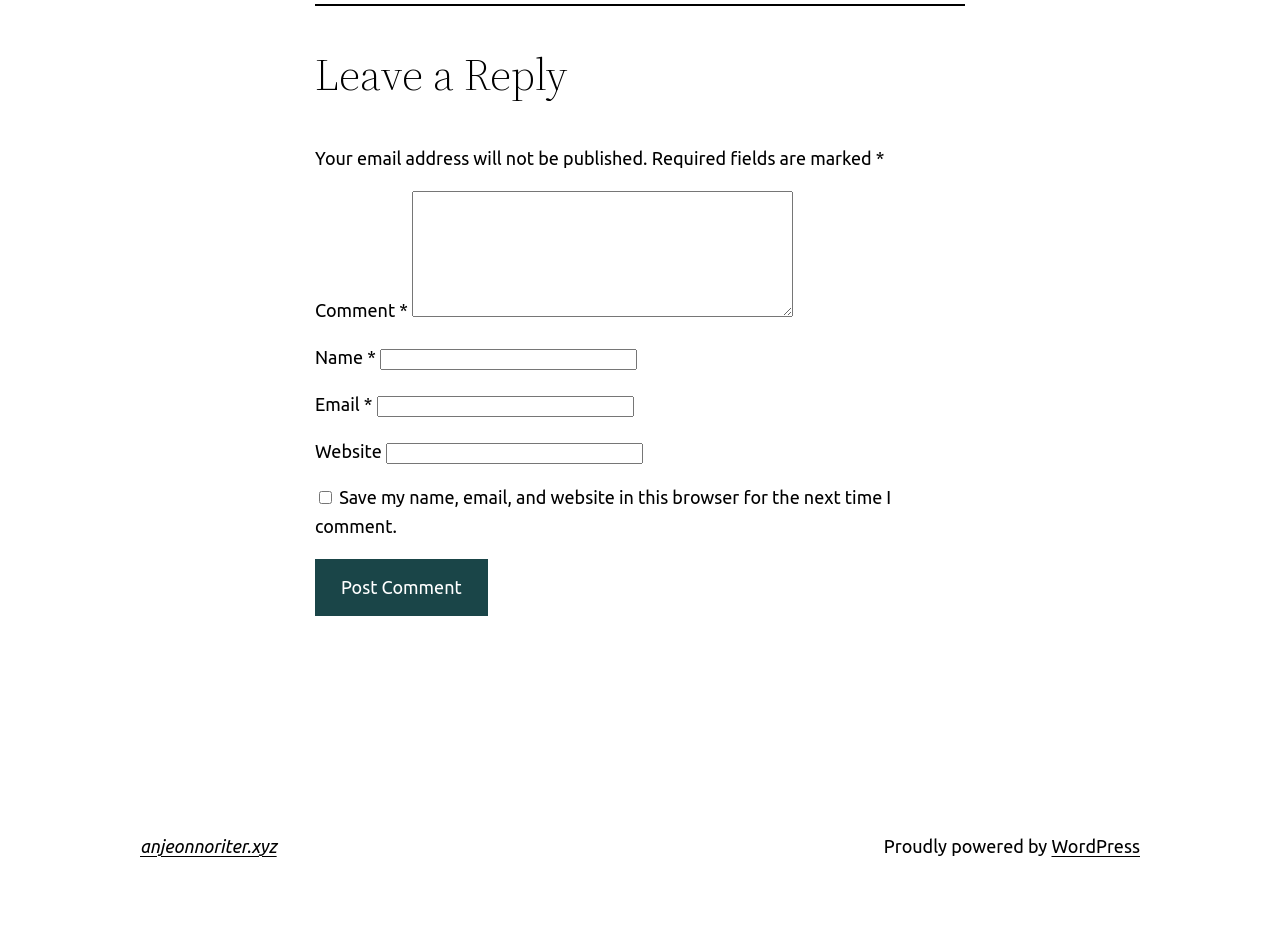Determine the bounding box coordinates for the area that needs to be clicked to fulfill this task: "Leave a comment". The coordinates must be given as four float numbers between 0 and 1, i.e., [left, top, right, bottom].

[0.246, 0.054, 0.754, 0.109]